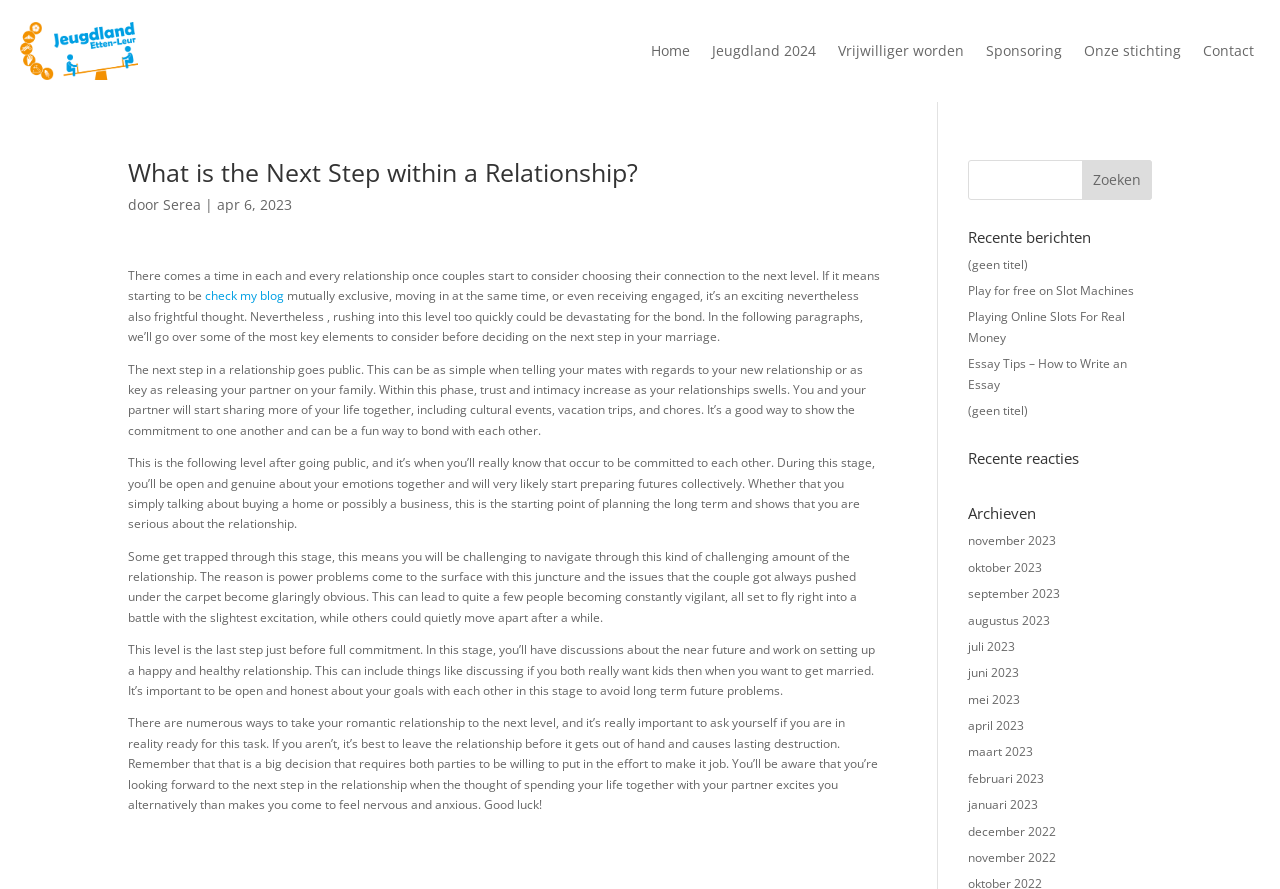Using the provided element description: "check my blog", determine the bounding box coordinates of the corresponding UI element in the screenshot.

[0.16, 0.323, 0.222, 0.342]